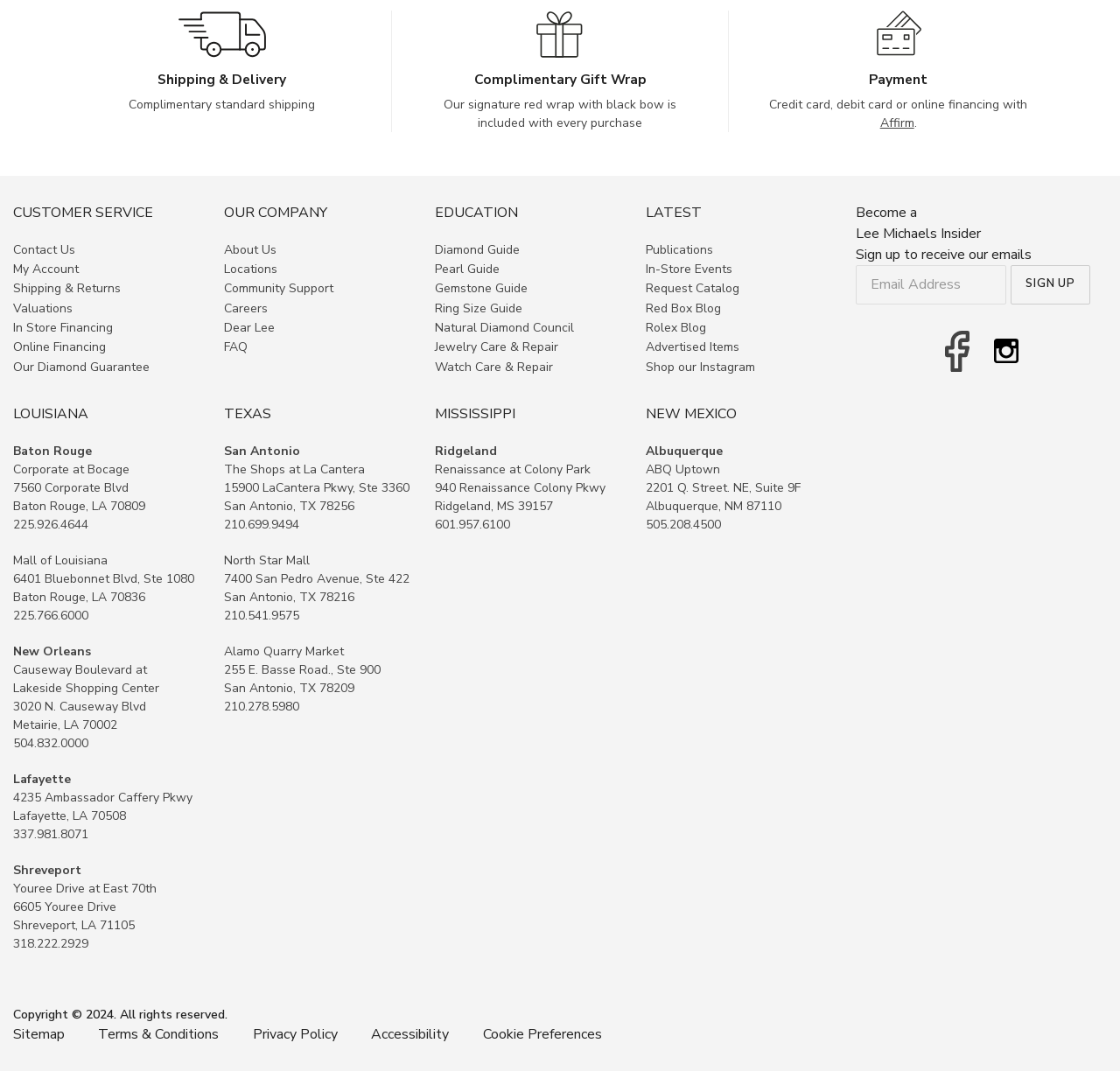Locate the bounding box coordinates of the clickable area to execute the instruction: "Learn about Complimentary Gift Wrap". Provide the coordinates as four float numbers between 0 and 1, represented as [left, top, right, bottom].

[0.423, 0.066, 0.577, 0.083]